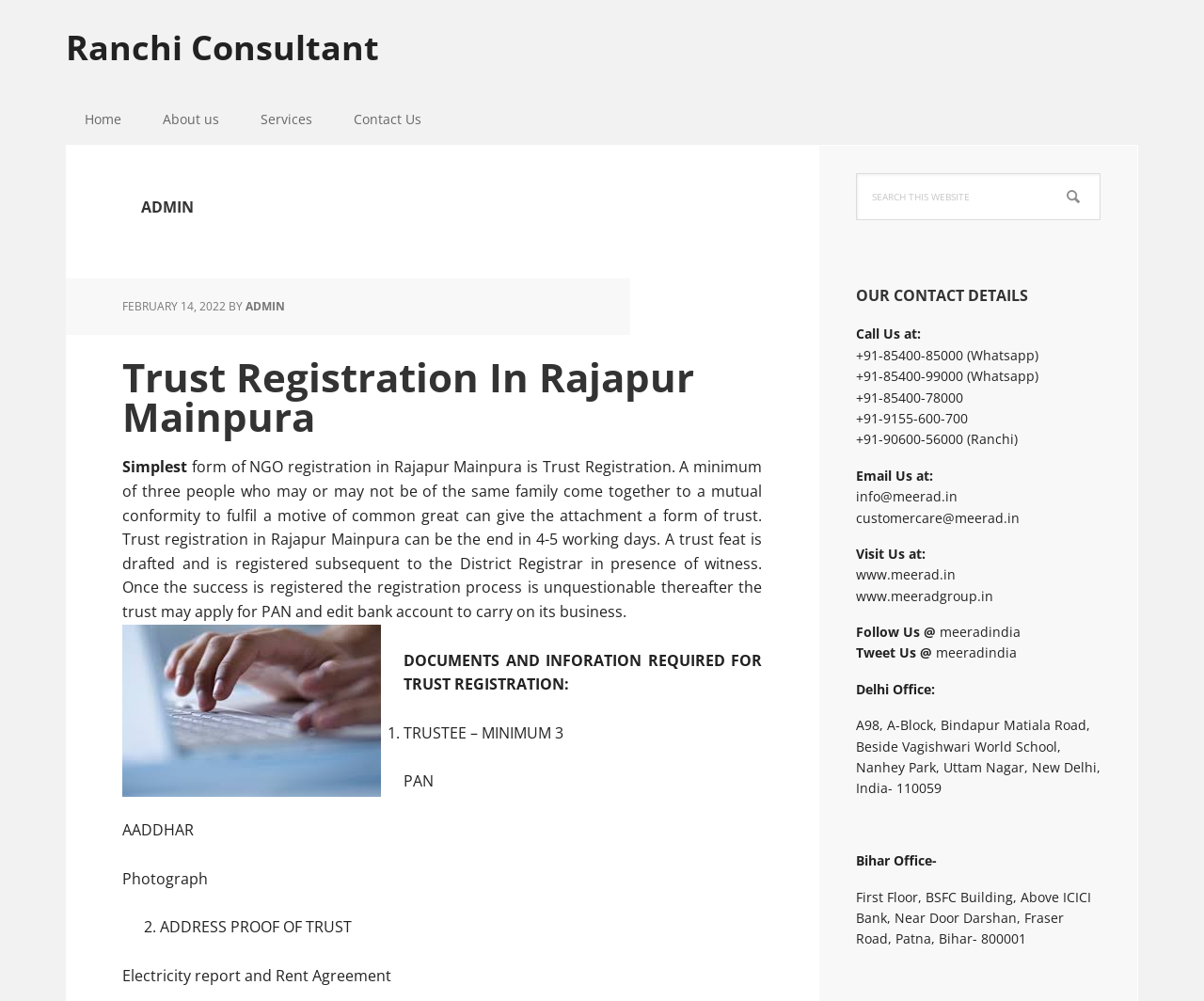Given the webpage screenshot, identify the bounding box of the UI element that matches this description: "Admin".

[0.204, 0.298, 0.237, 0.314]